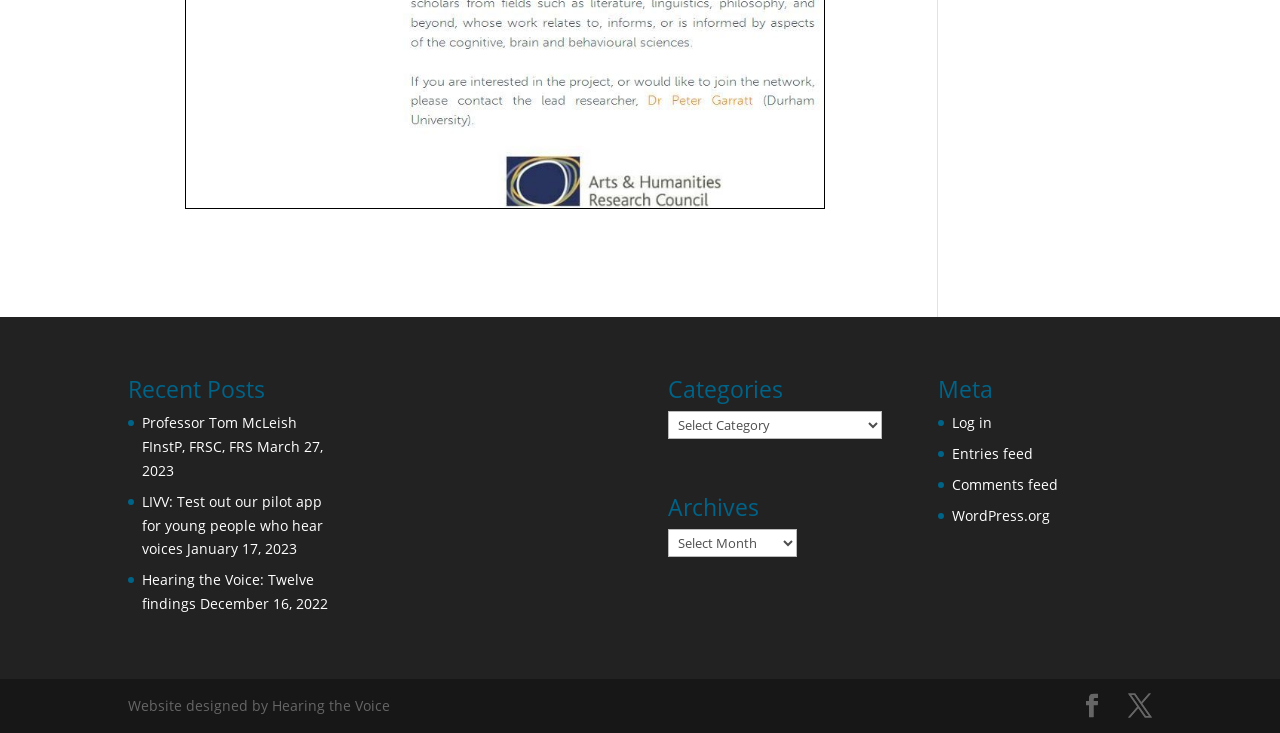Please determine the bounding box coordinates of the element to click on in order to accomplish the following task: "Select a category". Ensure the coordinates are four float numbers ranging from 0 to 1, i.e., [left, top, right, bottom].

[0.522, 0.561, 0.689, 0.599]